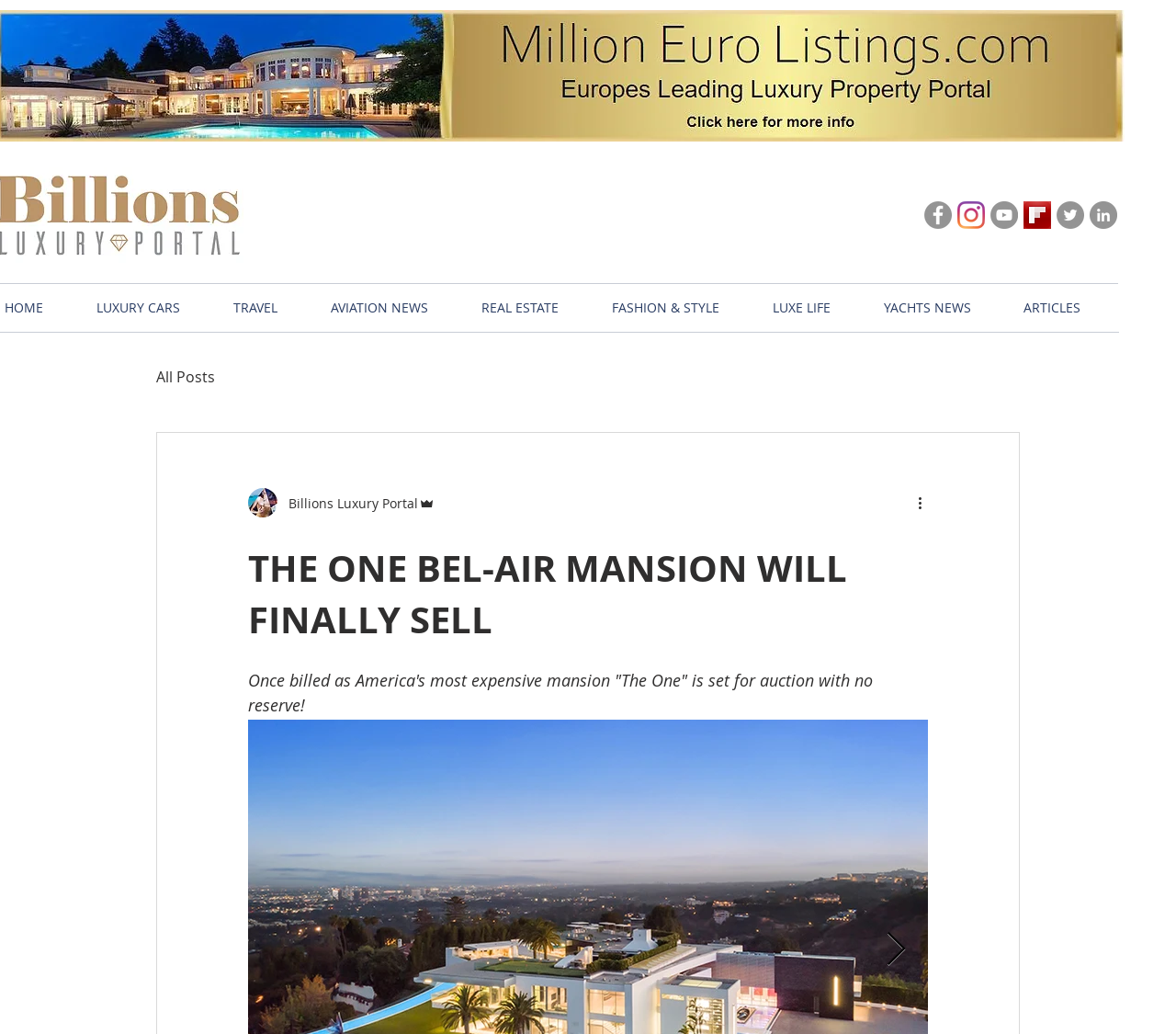Could you locate the bounding box coordinates for the section that should be clicked to accomplish this task: "Go to 'Luxury Motors'".

[0.214, 0.355, 0.3, 0.374]